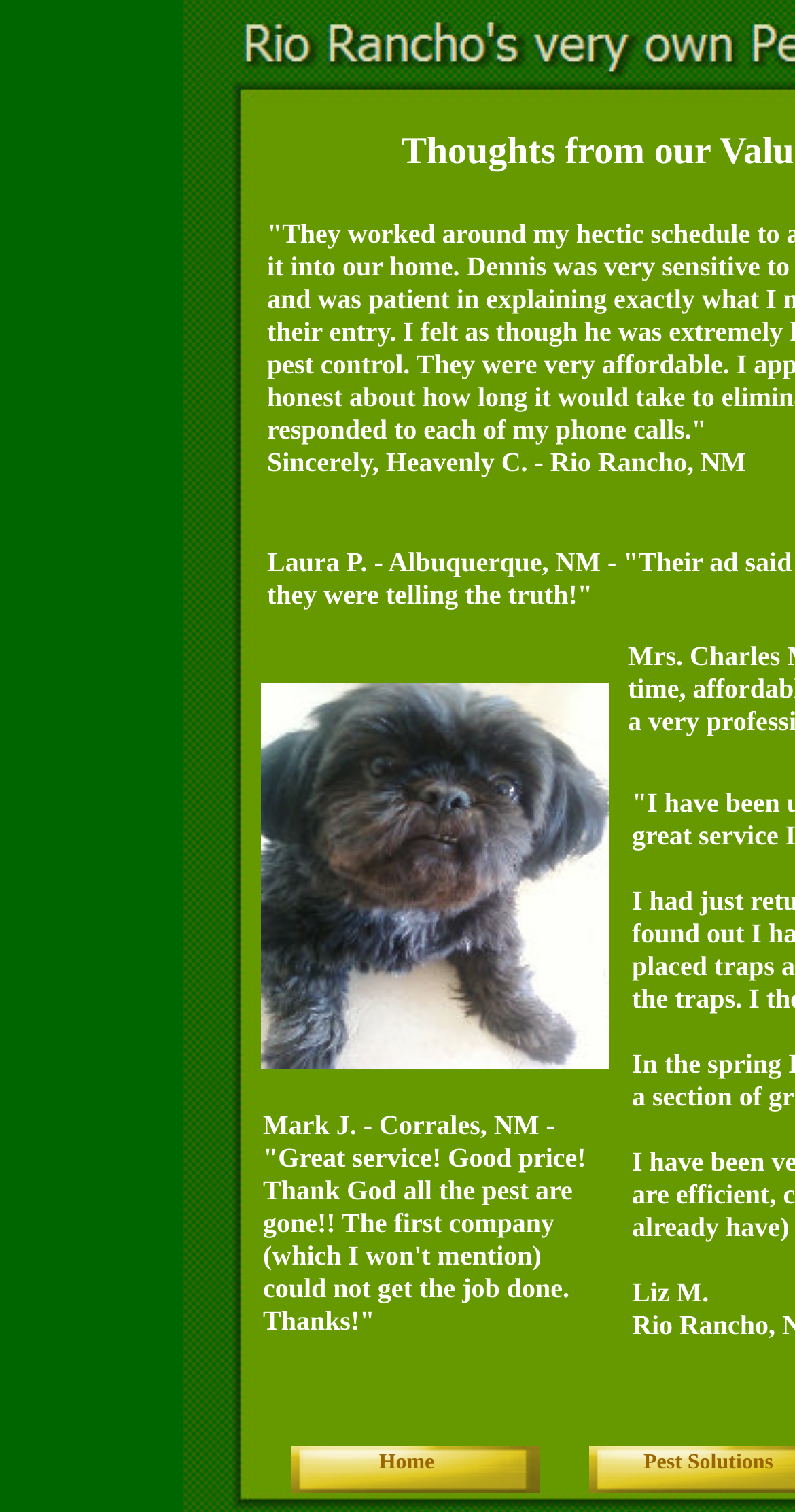How many navigation links are at the bottom?
By examining the image, provide a one-word or phrase answer.

2